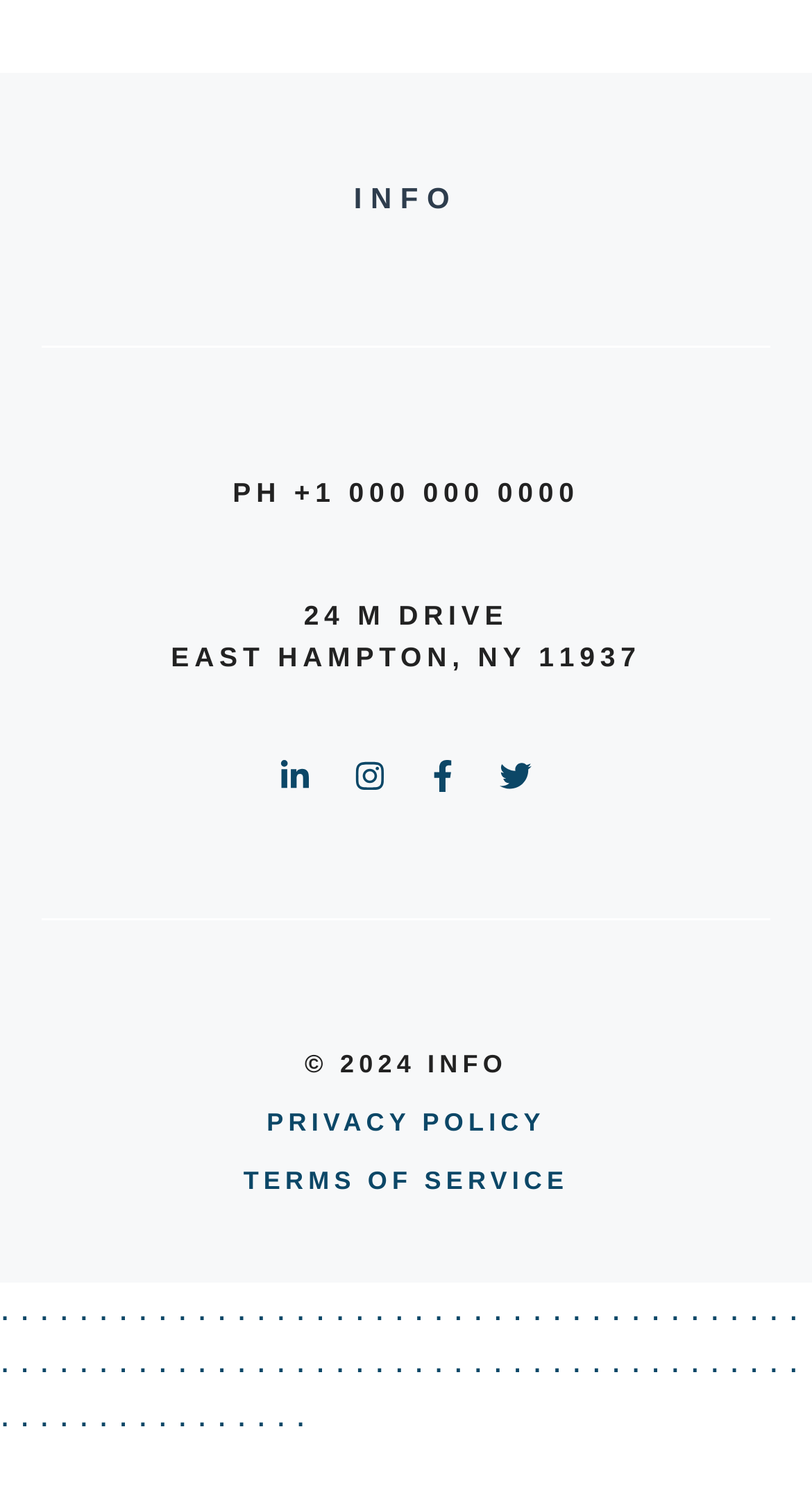How many links are there at the bottom of the webpage?
Using the visual information, answer the question in a single word or phrase.

2